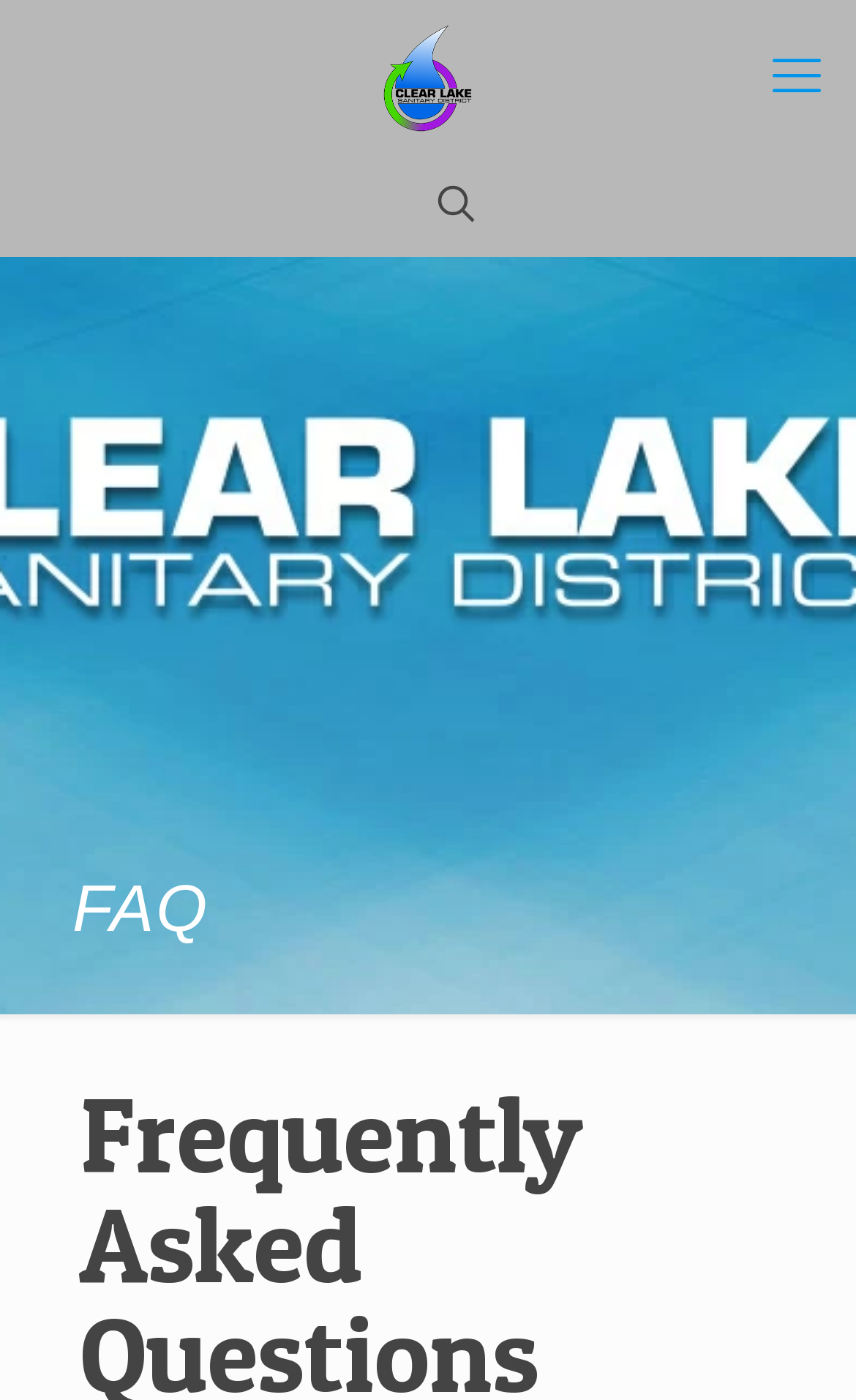What is the layout of the webpage?
Use the image to answer the question with a single word or phrase.

header and content